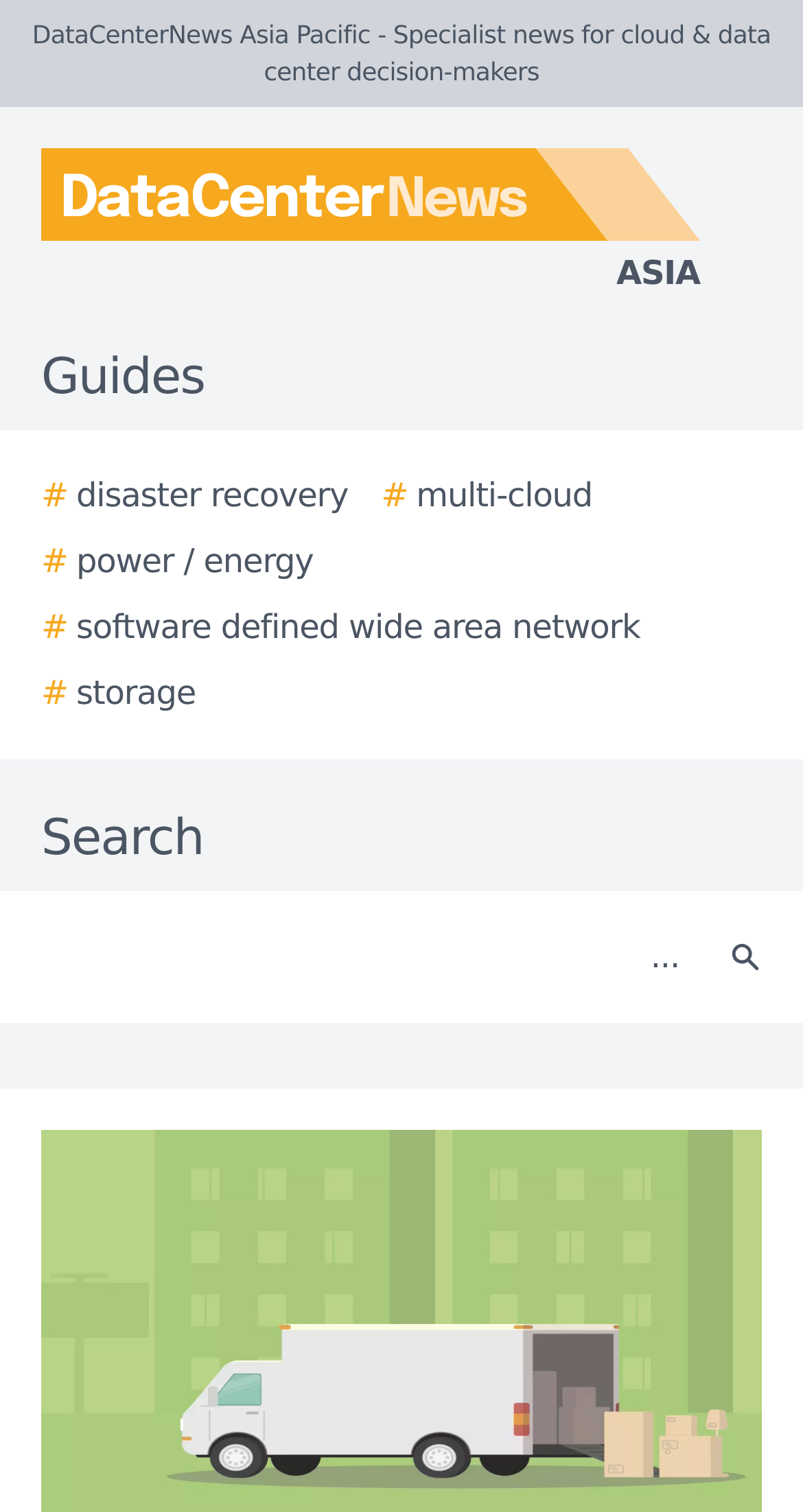Provide an in-depth description of the elements and layout of the webpage.

The webpage appears to be a news website focused on cloud and data center decision-makers in the Asia Pacific region. At the top of the page, there is a logo of DataCenterNews Asia Pacific, accompanied by a text label with the same name. Below the logo, there is a horizontal navigation menu with several links, including "Guides", "# disaster recovery", "# multi-cloud", "# power / energy", "# software defined wide area network", and "# storage". 

To the right of the navigation menu, there is a search bar with a text label "Search" and a search button with a magnifying glass icon. The search bar is positioned near the top of the page, taking up about a quarter of the page's width.

The main content of the page is not explicitly described in the accessibility tree, but the meta description suggests that it may be related to data center migration, with a focus on the importance of practical experience in this process.